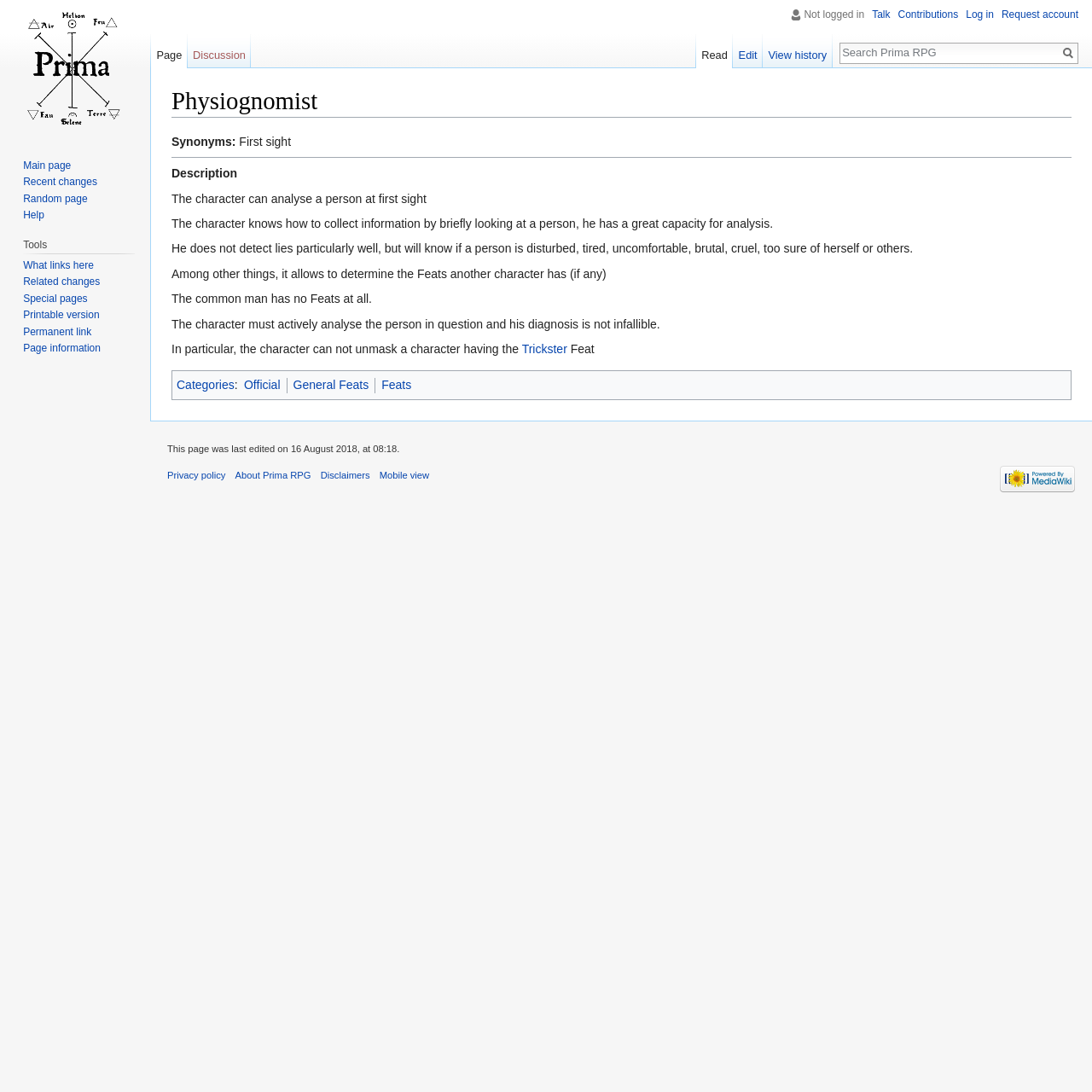What is the purpose of the 'Search' function?
Please give a detailed and thorough answer to the question, covering all relevant points.

The 'Search' function is provided to allow users to search for specific content within the webpage, and it can be accessed by clicking on the 'Search' link or using the shortcut key Alt+f.